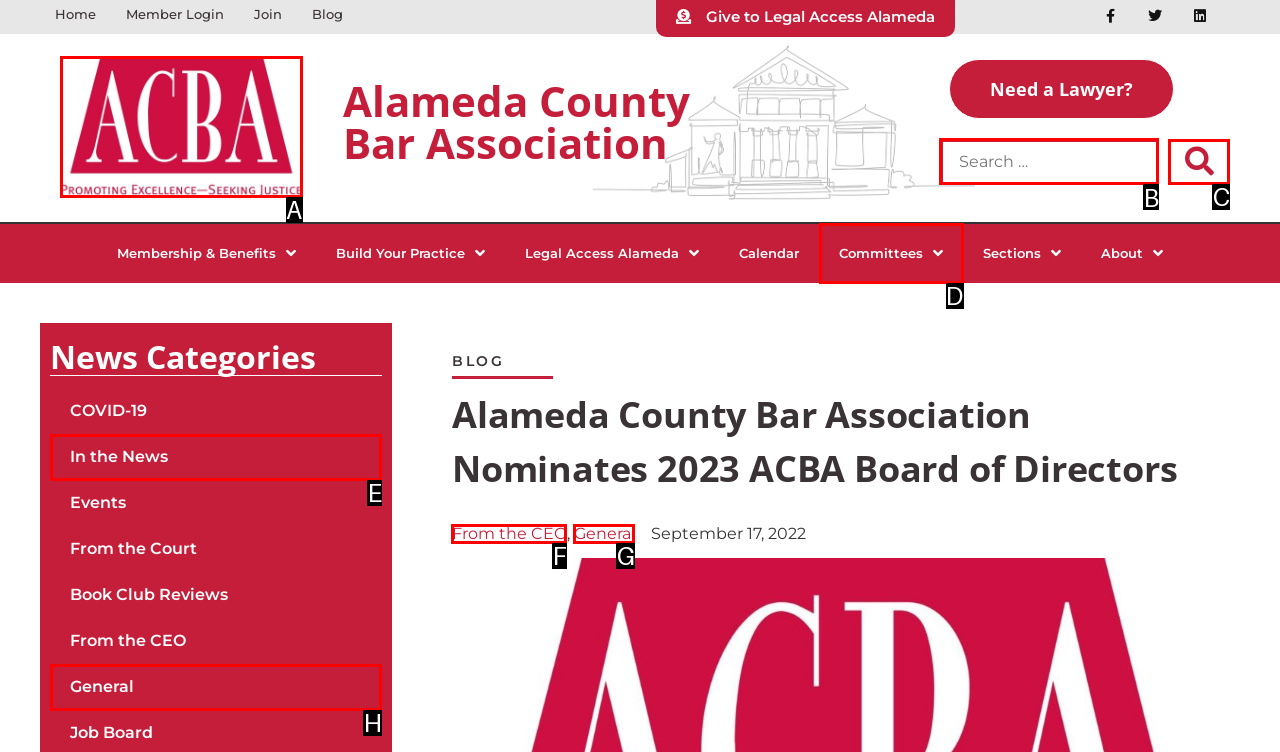Indicate the letter of the UI element that should be clicked to accomplish the task: Click the ACBA Logo. Answer with the letter only.

A